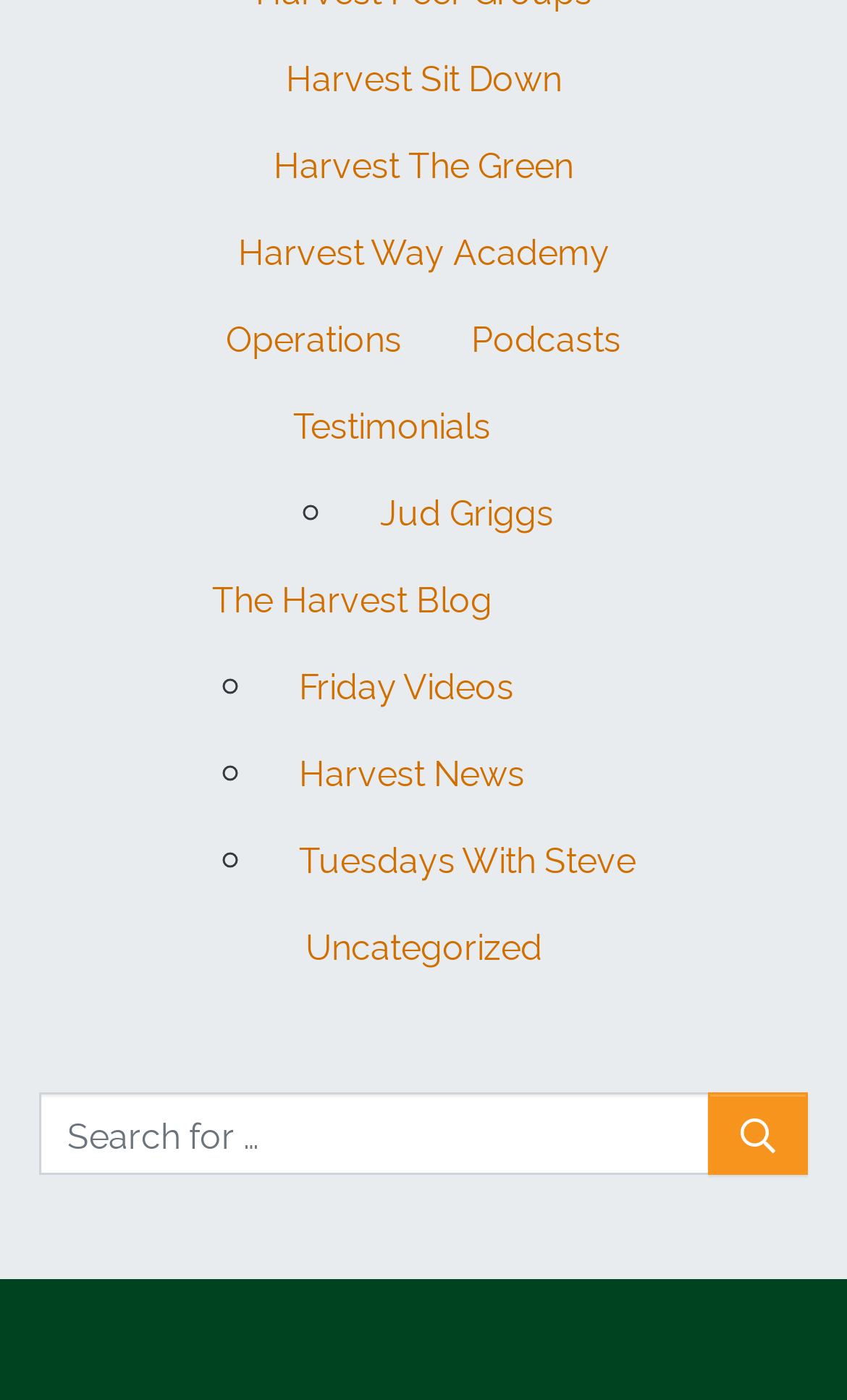Identify the bounding box coordinates of the area that should be clicked in order to complete the given instruction: "Click on Harvest Sit Down". The bounding box coordinates should be four float numbers between 0 and 1, i.e., [left, top, right, bottom].

[0.296, 0.024, 0.704, 0.086]